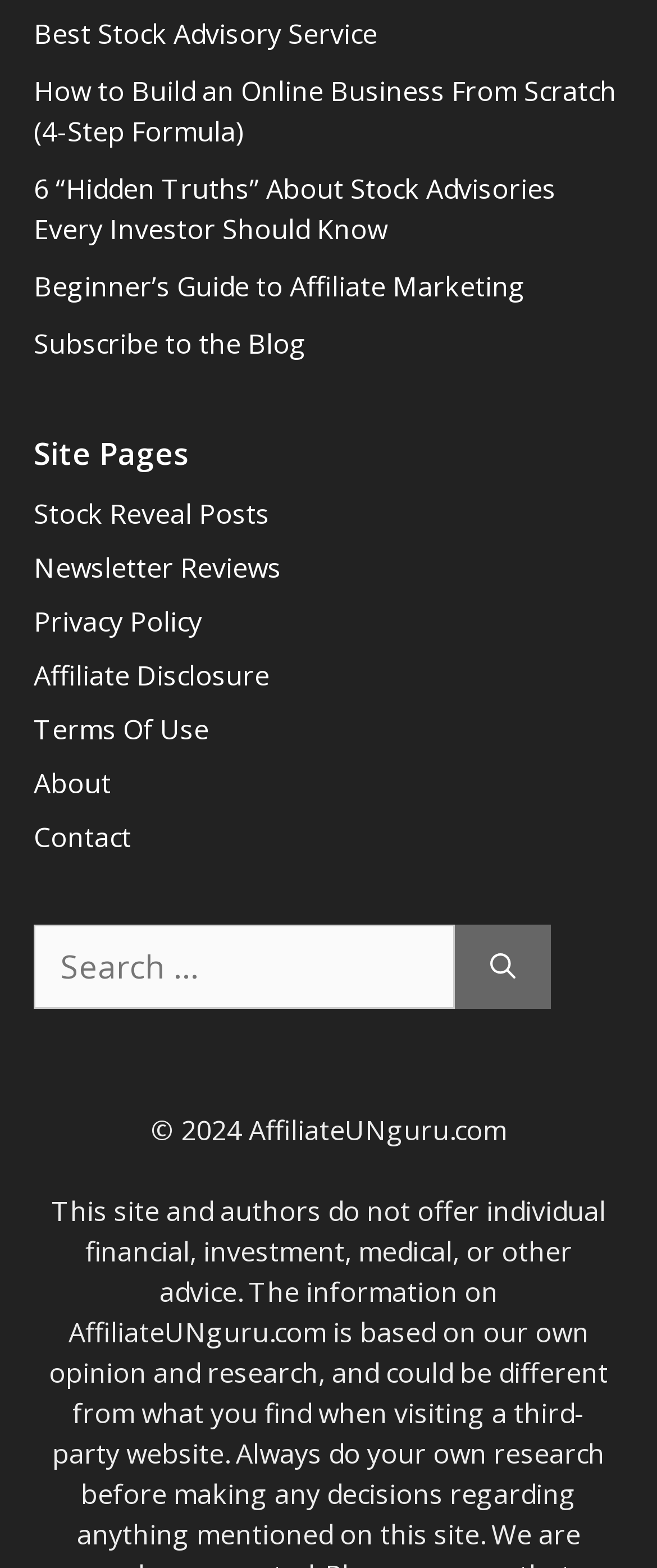Please specify the bounding box coordinates of the clickable region to carry out the following instruction: "Visit the 'About' page". The coordinates should be four float numbers between 0 and 1, in the format [left, top, right, bottom].

[0.051, 0.487, 0.169, 0.511]